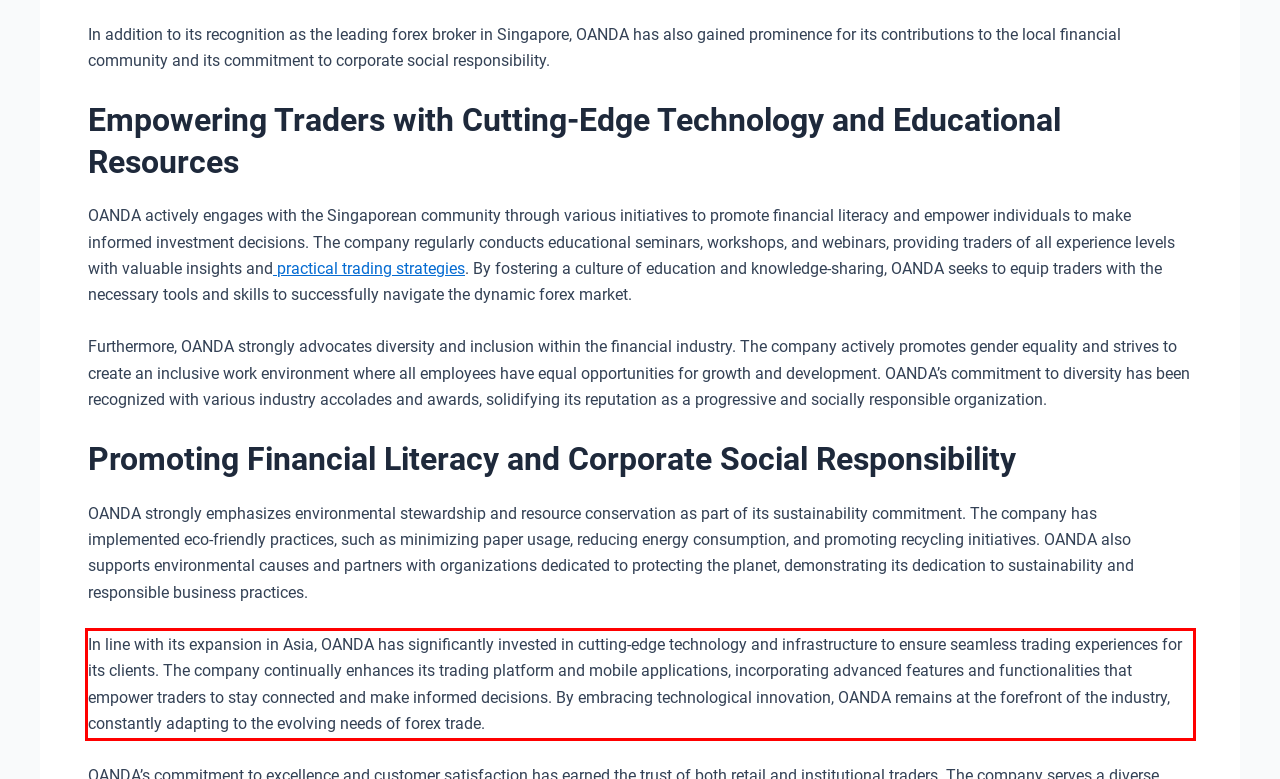Identify the text inside the red bounding box in the provided webpage screenshot and transcribe it.

In line with its expansion in Asia, OANDA has significantly invested in cutting-edge technology and infrastructure to ensure seamless trading experiences for its clients. The company continually enhances its trading platform and mobile applications, incorporating advanced features and functionalities that empower traders to stay connected and make informed decisions. By embracing technological innovation, OANDA remains at the forefront of the industry, constantly adapting to the evolving needs of forex trade.